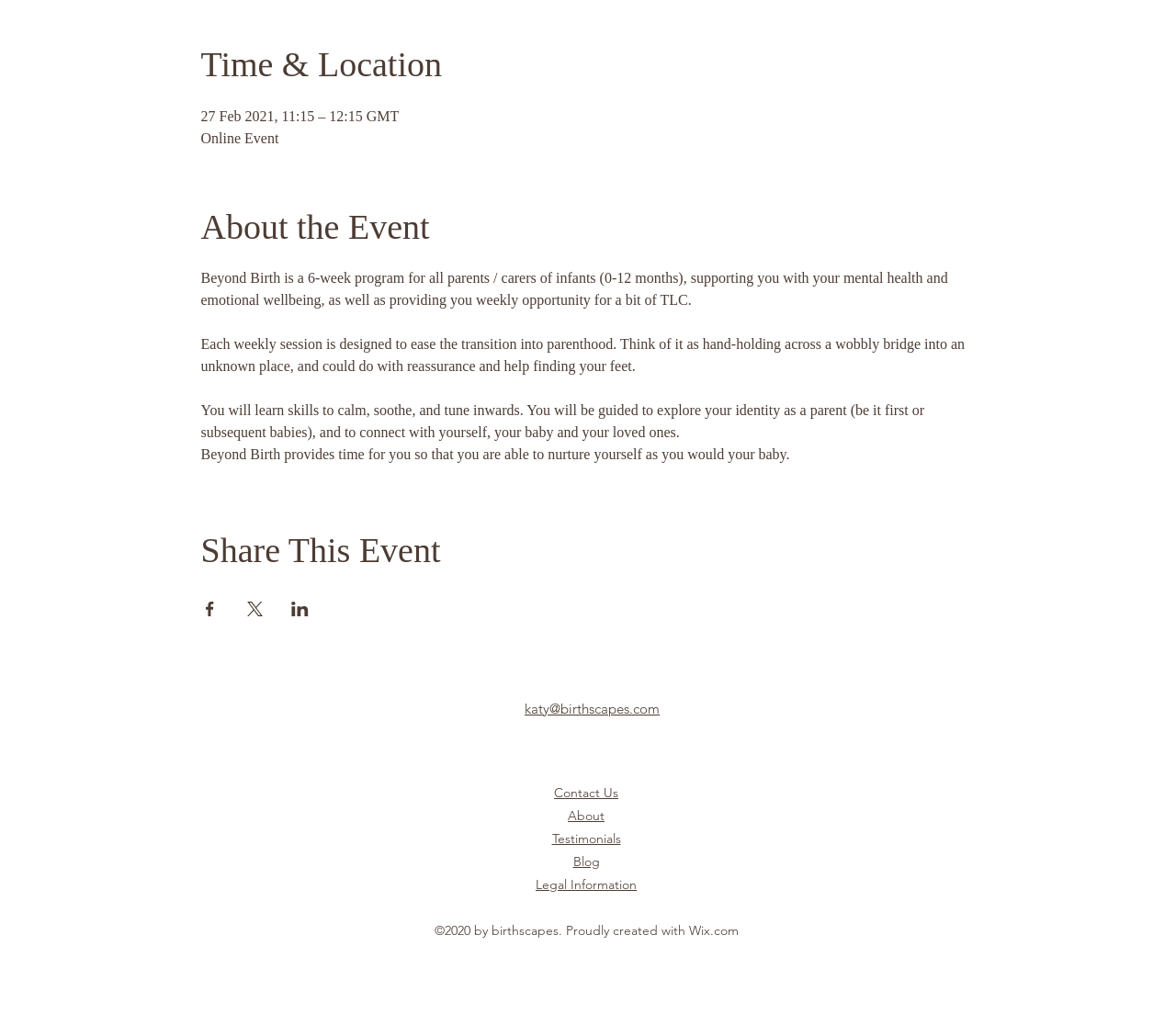Please locate the bounding box coordinates of the element that should be clicked to complete the given instruction: "Email katy@birthscapes.com".

[0.446, 0.682, 0.561, 0.699]